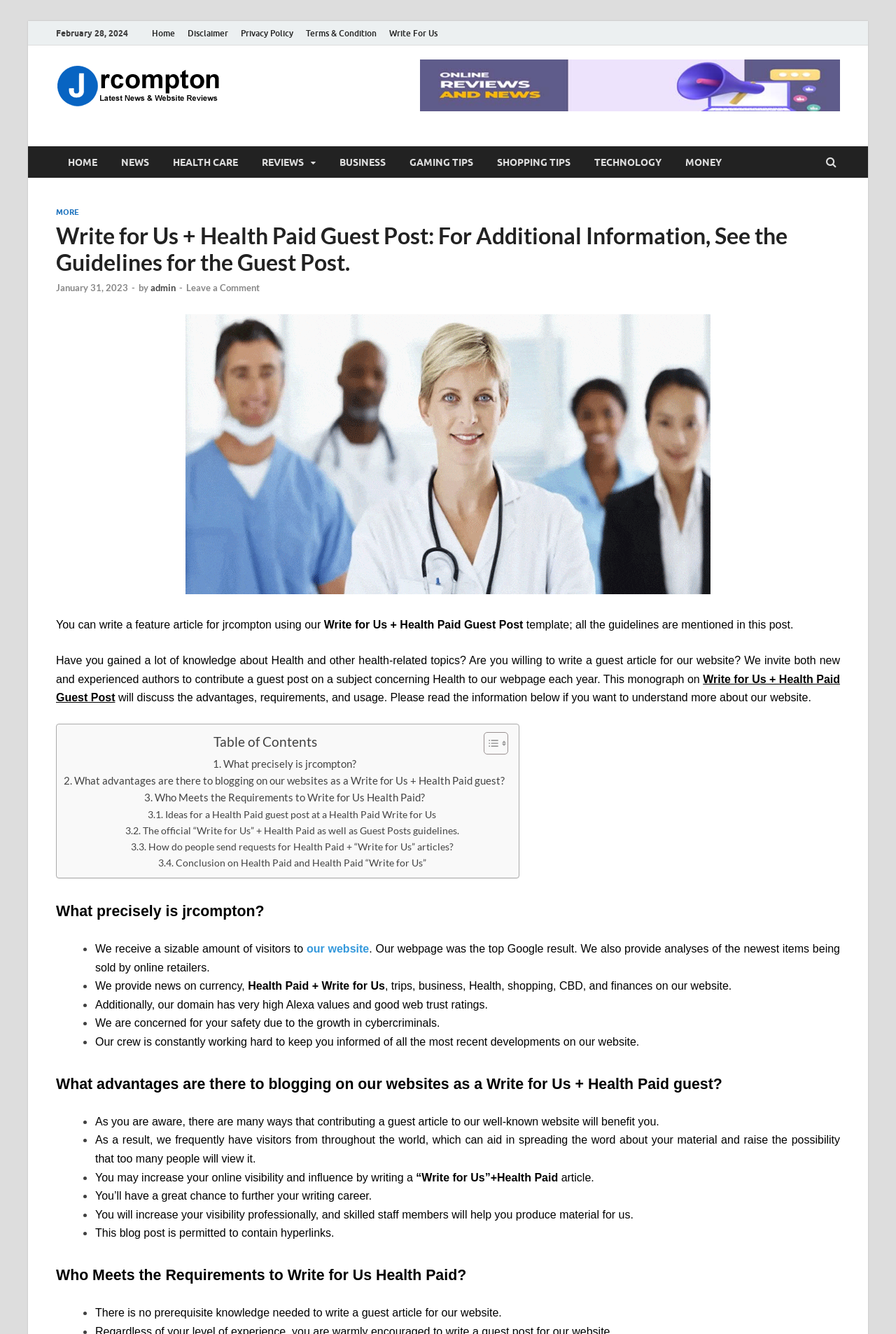Identify the bounding box coordinates of the clickable section necessary to follow the following instruction: "Click on the 'HEALTH CARE' link". The coordinates should be presented as four float numbers from 0 to 1, i.e., [left, top, right, bottom].

[0.18, 0.11, 0.279, 0.133]